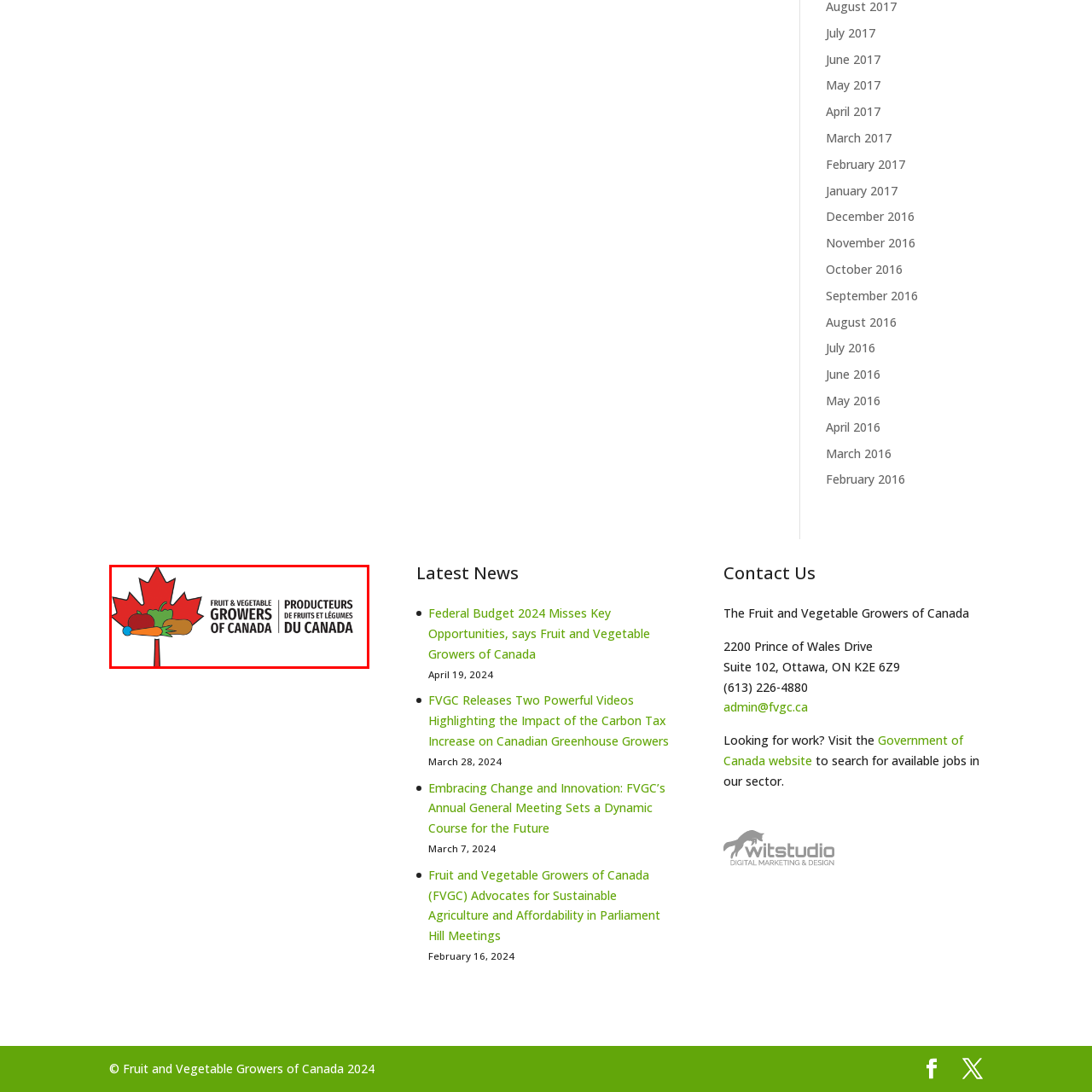Offer a detailed caption for the image that is surrounded by the red border.

The image features the logo of the Fruit and Vegetable Growers of Canada, prominently displayed against a vibrant red maple leaf, symbolizing the organization's Canadian roots. It includes colorful illustrations of vegetables and fruits, such as a carrot, an apple, and a leafy green, integrated into the design. The logo text is bilingual, showcasing "FRUIT & VEGETABLE GROWERS OF CANADA" in English and "PRODUCTEURS DE FRUITS ET LÉGUMES DU CANADA" in French, reflecting Canada's official bilingualism and the organization's commitment to serving all Canadians involved in the fruit and vegetable industry. This logo encapsulates the essence of the organization's mission to advocate for growers and promote sustainable agricultural practices across the country.